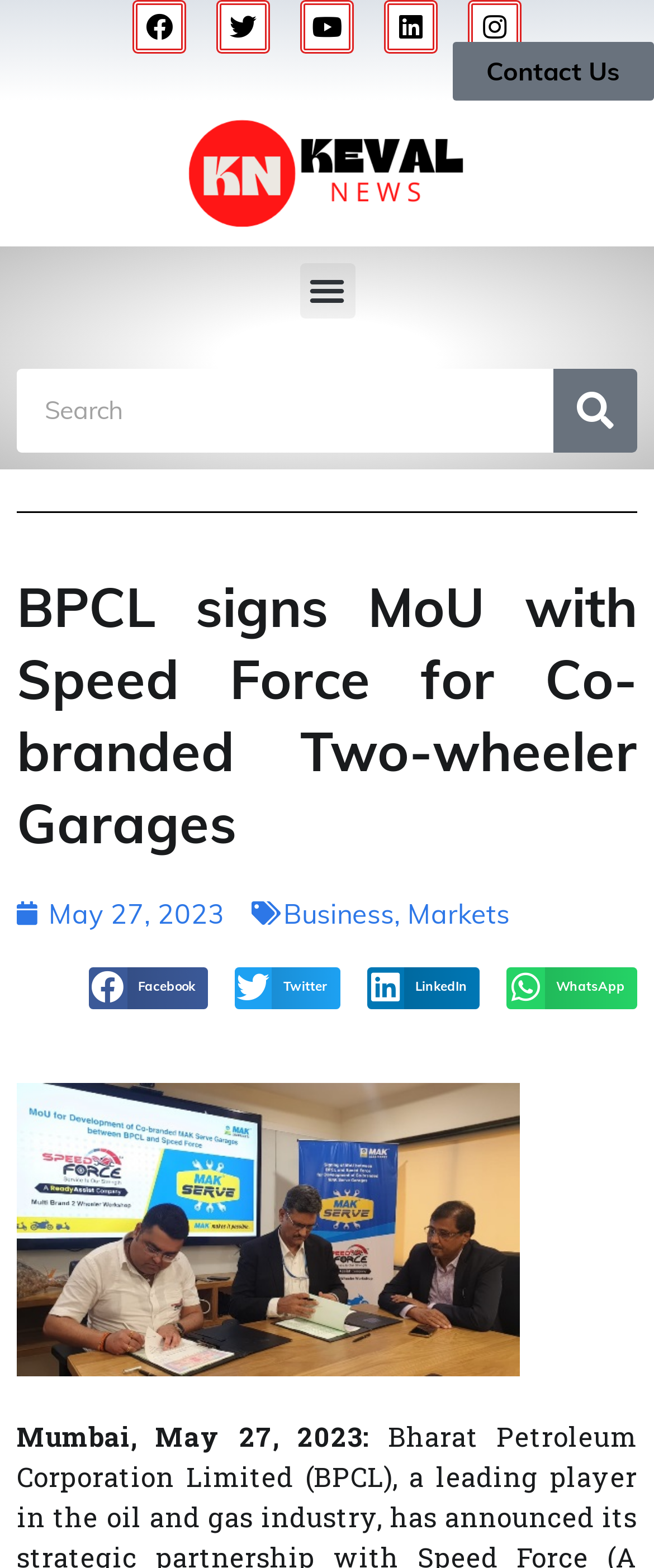Create an in-depth description of the webpage, covering main sections.

The webpage appears to be a news article page from KevalNews. At the top right corner, there is a link to "Contact Us" and a logo of KevalNews, which is an image accompanied by the text "KEVAL NEWS". Below the logo, there is a "Menu Toggle" button. On the left side, there is a search bar with a "Search" button.

The main content of the page is a news article with the title "BPCL signs MoU with Speed Force for Co-branded Two-wheeler Garages" in a large font. Below the title, there is a date "May 27, 2023" and two category links, "Business" and "Markets", positioned side by side.

Underneath the category links, there are four social media sharing buttons, each with a corresponding icon and text, namely "Facebook", "Twitter", "LinkedIn", and "WhatsApp". These buttons are aligned horizontally and take up about half of the page width.

At the bottom of the page, there is a brief introduction to the news article, which starts with "Mumbai, May 27, 2023:".